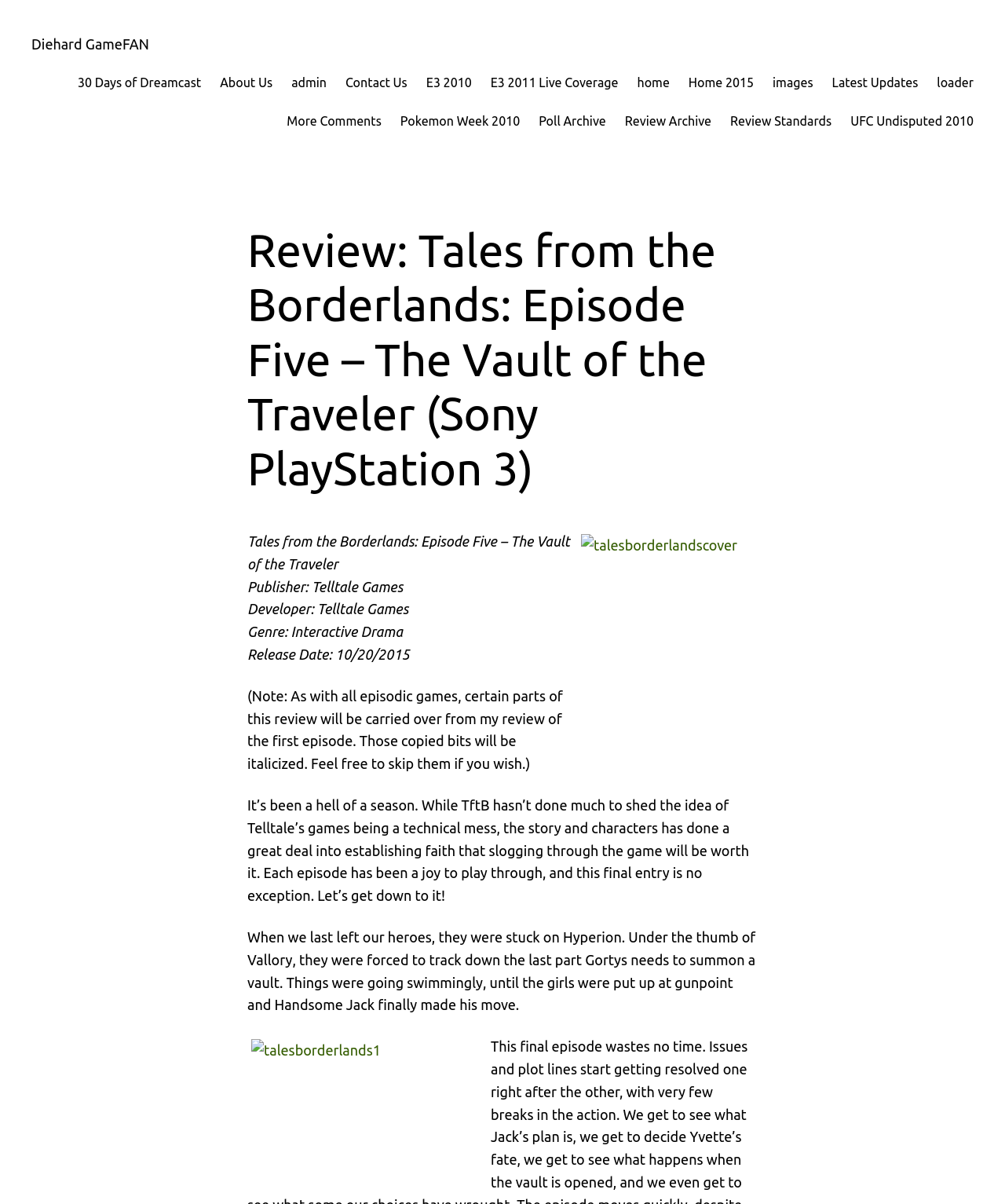Could you locate the bounding box coordinates for the section that should be clicked to accomplish this task: "Click on the 'Diehard GameFAN' link".

[0.031, 0.03, 0.148, 0.043]